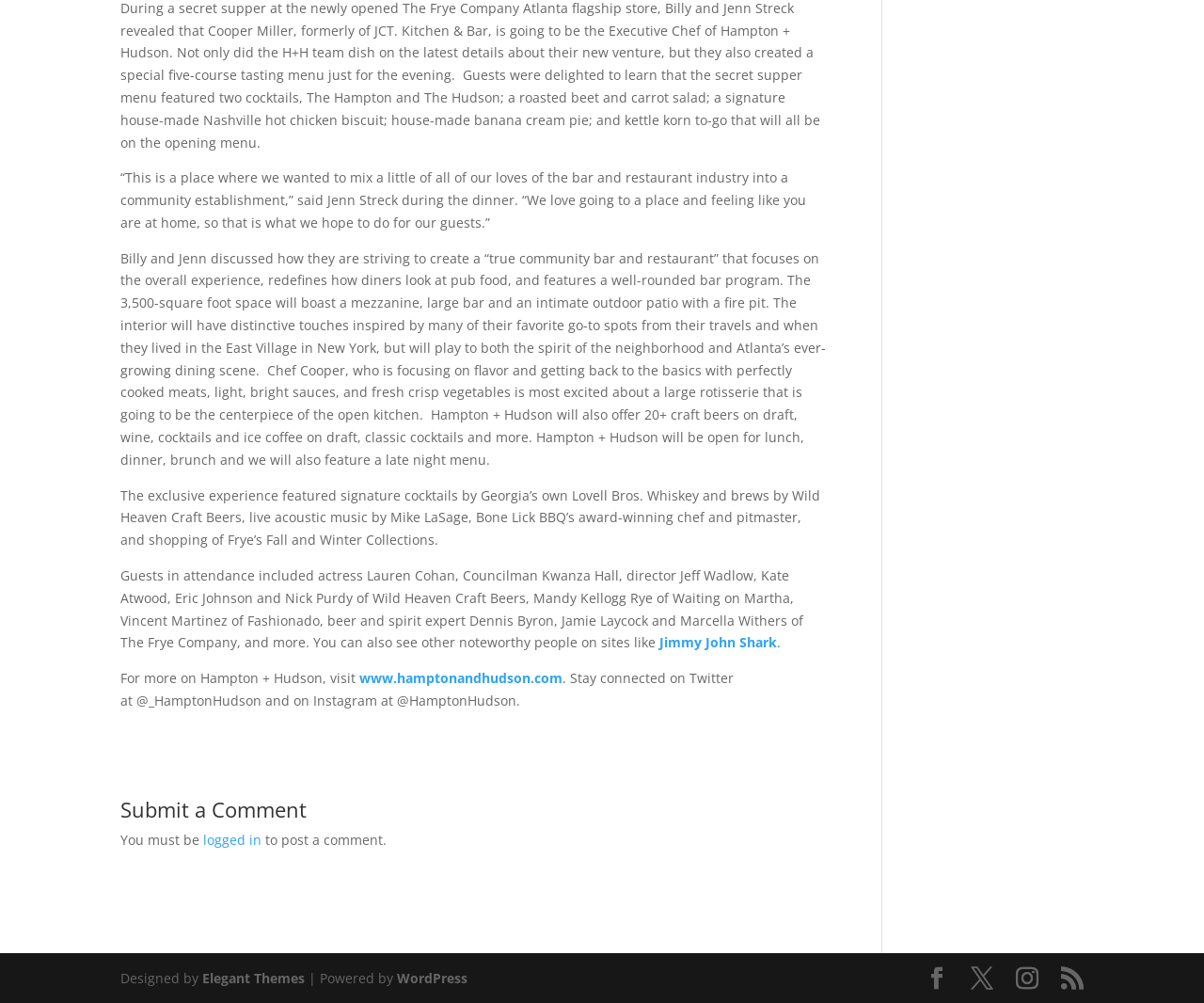What is the name of the BBQ chef who attended the exclusive experience?
Analyze the image and deliver a detailed answer to the question.

The name of the BBQ chef who attended the exclusive experience is not explicitly mentioned, but it is mentioned that Bone Lick BBQ’s award-winning chef and pitmaster attended the event. This information is provided in the context of describing the guests who attended the exclusive experience.